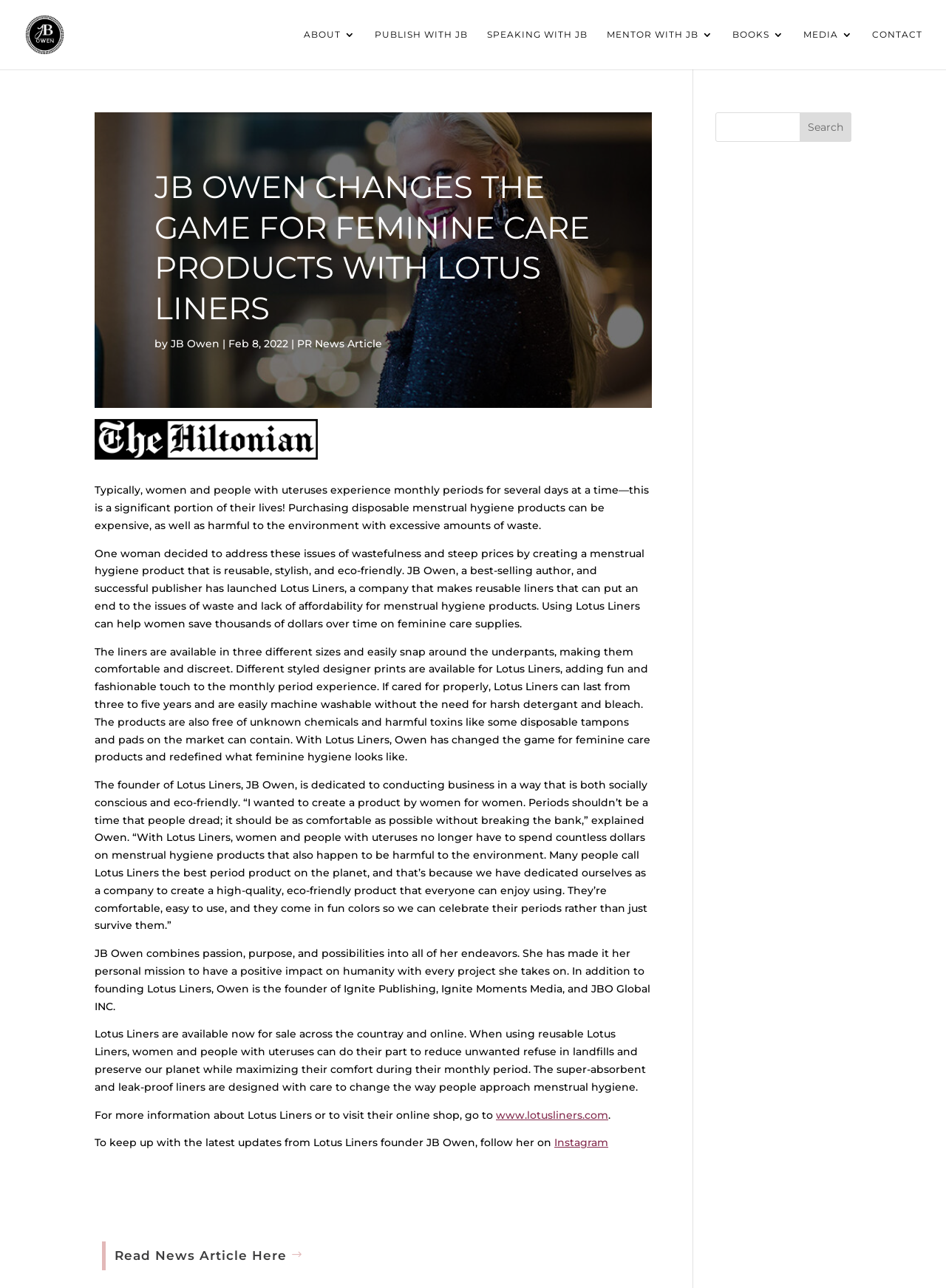How many sizes are the Lotus Liners available in? Refer to the image and provide a one-word or short phrase answer.

Three